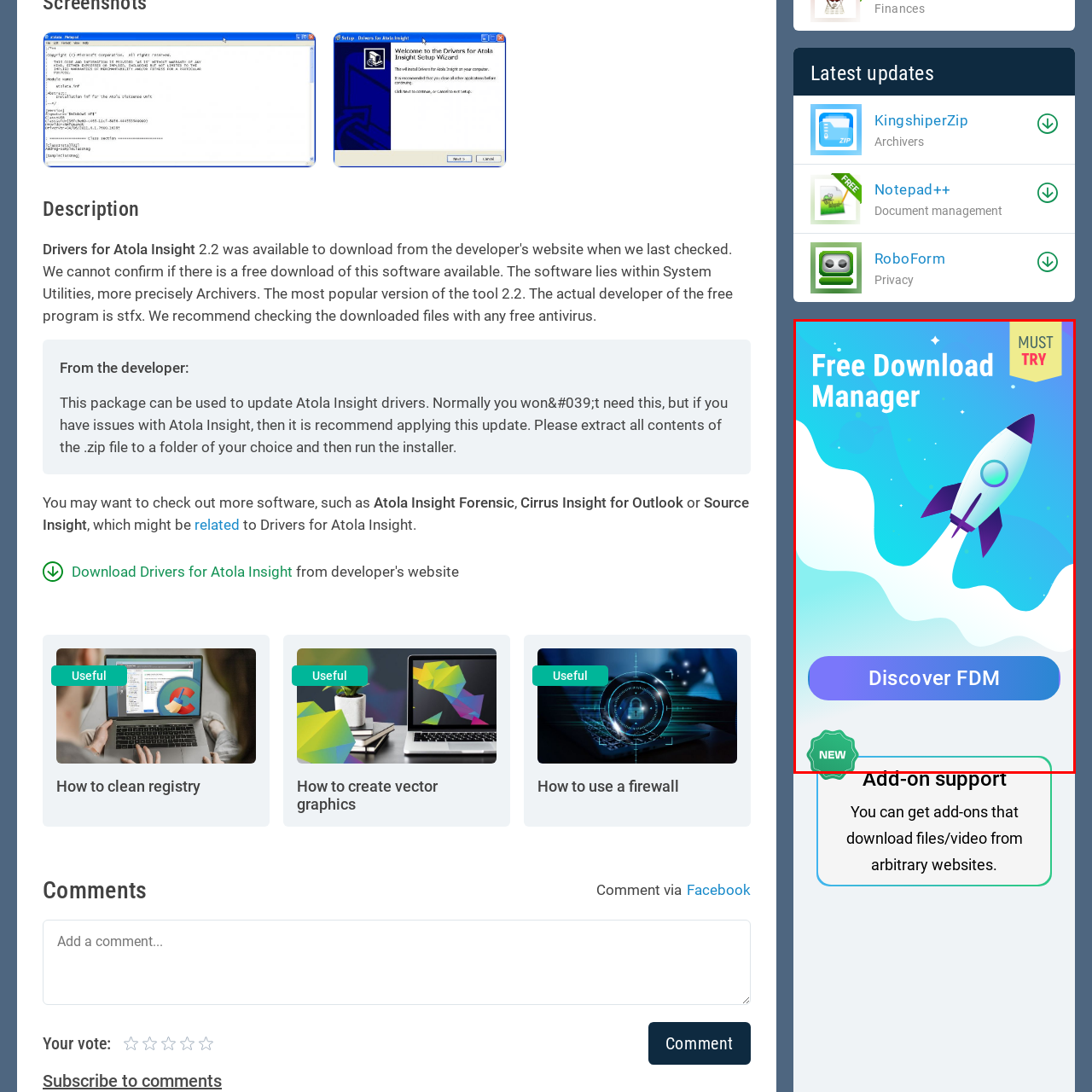Create an extensive caption describing the content of the image outlined in red.

The image showcases a vibrant graphical design promoting the "Free Download Manager." Featuring a dynamic rocket soaring through a colorful, cloud-like background, it conveys a sense of speed and efficiency associated with downloading. In the top corner, a tag reading "MUST TRY" emphasizes the recommendation, while the main text boldly states "Free Download Manager." Below the rocket, a prominent button invites users to "Discover FDM," encouraging potential users to explore the software's features. A small badge at the bottom left indicates "NEW," highlighting recent updates or releases. This engaging design aims to capture attention and encourage downloads with its modern aesthetic and clear call-to-action.